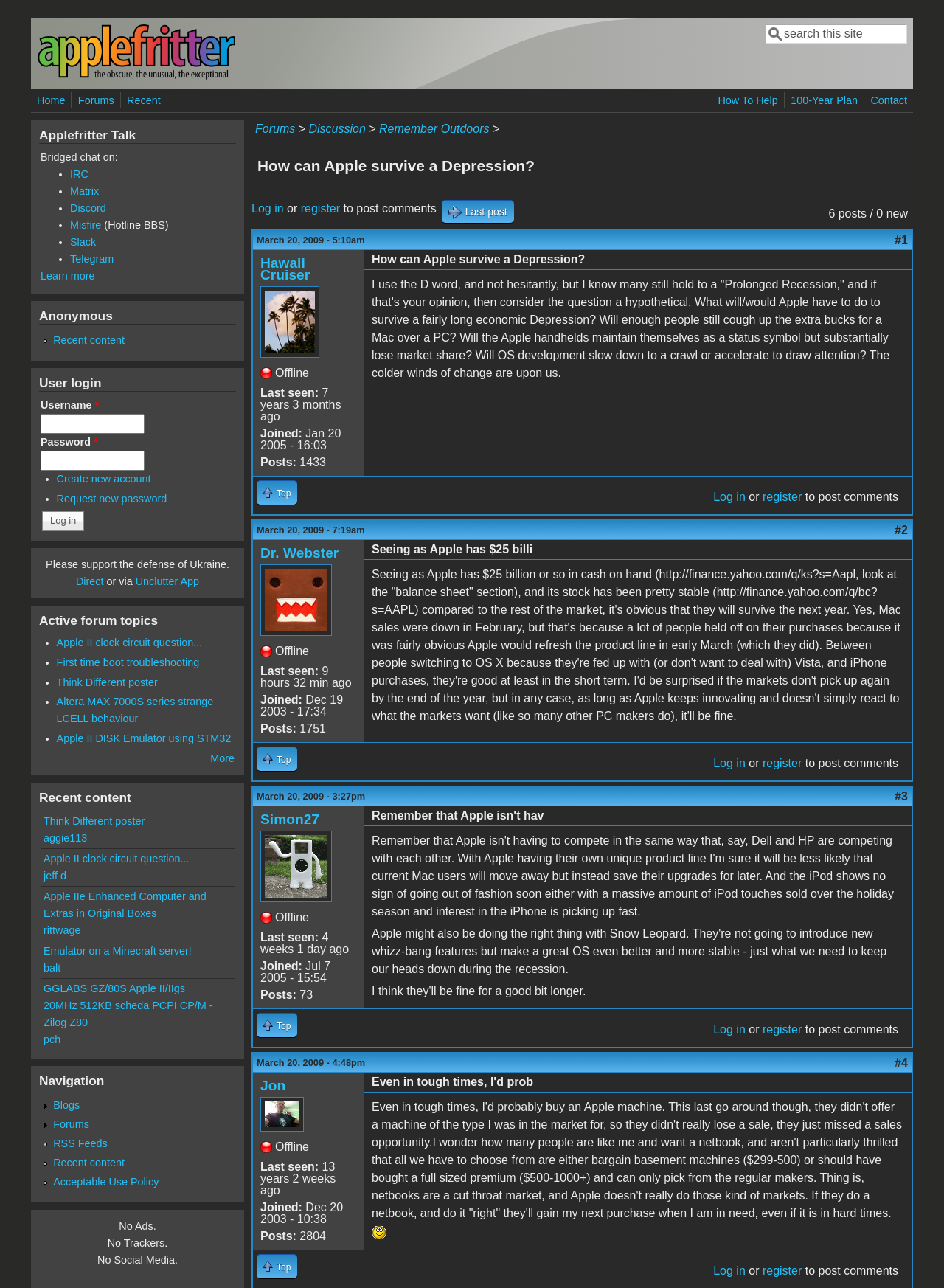Summarize the contents and layout of the webpage in detail.

This webpage is about a discussion forum on Applefritter, with a focus on the topic "How can Apple survive a Depression?" The page has a navigation menu at the top, with links to "Home", "Forums", "Recent", "How To Help", "100-Year Plan", and "Contact". Below the navigation menu, there is a search form with a text box and a "Search this site" label.

The main content of the page is a discussion thread with multiple posts. The thread title "How can Apple survive a Depression?" is displayed prominently at the top of the main content area. Each post includes the author's name, profile picture, and a timestamp. The posts are arranged in a vertical list, with the most recent post at the top.

The first post is from "Hawaii Cruiser" and includes a lengthy text discussing the topic. The post is followed by several replies from other users, including "Dr. Webster", "Simon27", and "Jon". Each reply includes a link to the original post, as well as a "Top" link to jump to the top of the page.

Throughout the page, there are also links to "Log in" and "Register" to post comments, as well as a "Last post" link to jump to the last post in the thread. The page also displays the number of posts and the number of new posts in the thread.